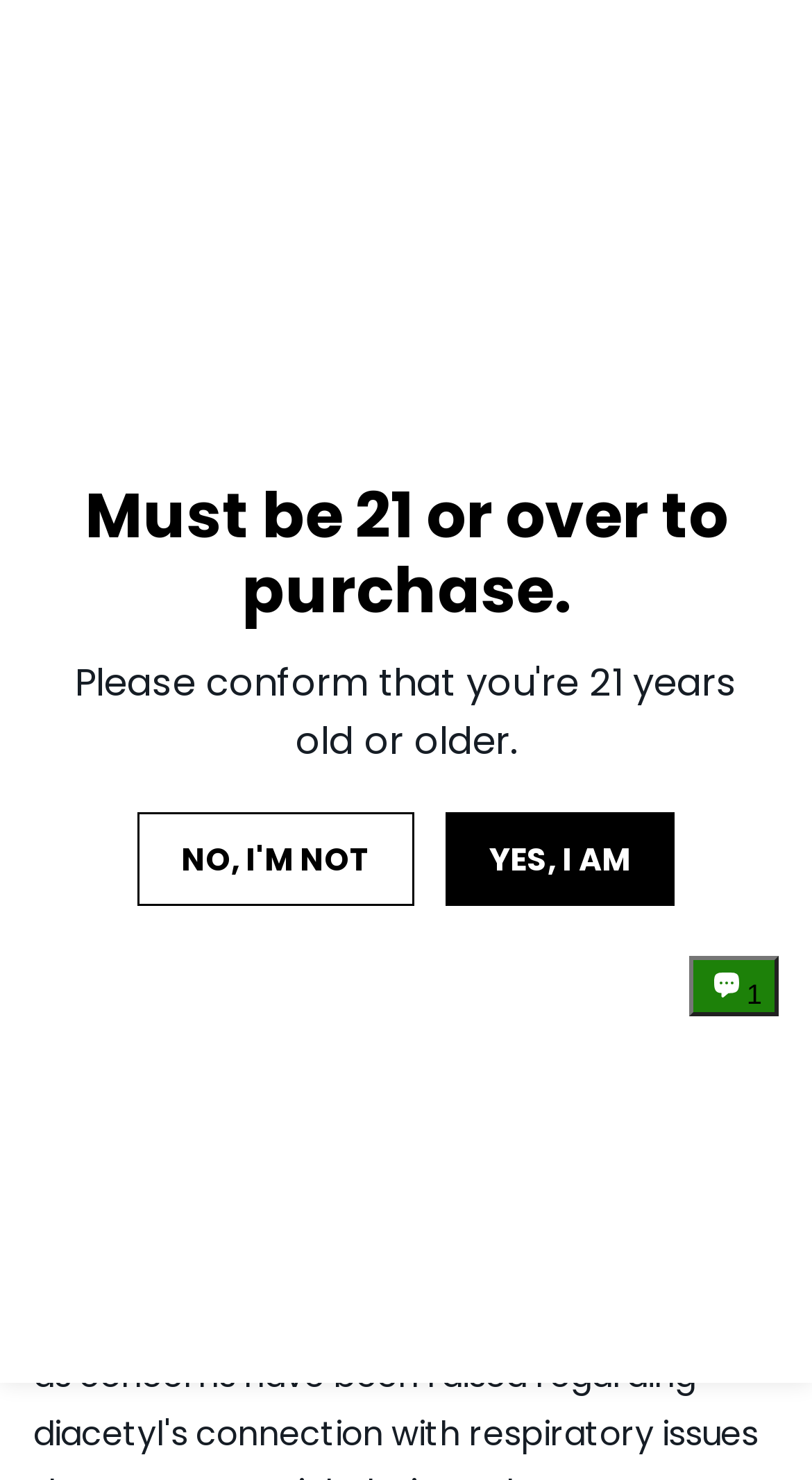Please determine the bounding box coordinates for the element that should be clicked to follow these instructions: "Click the 'NEWS' link".

[0.456, 0.148, 0.544, 0.17]